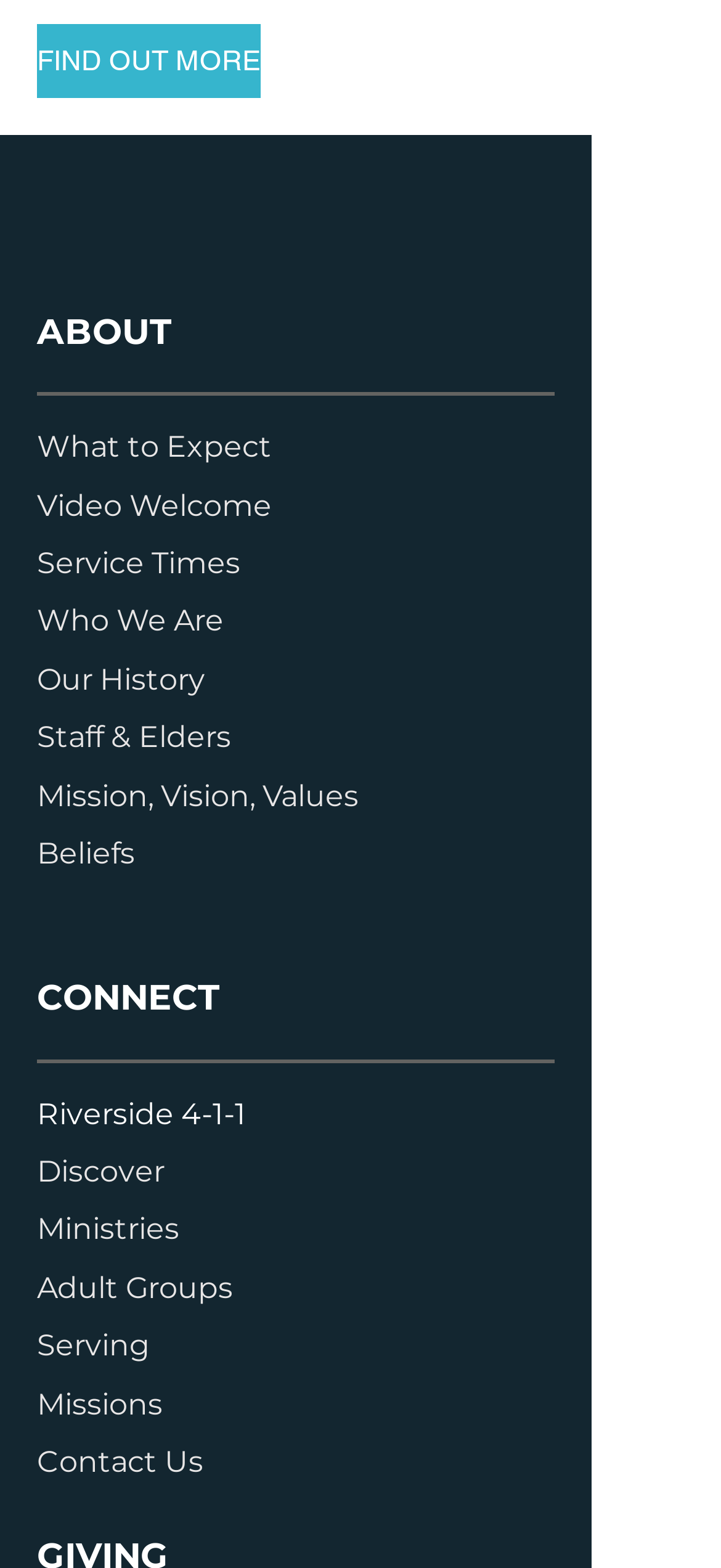Determine the bounding box coordinates for the area you should click to complete the following instruction: "Visit Instagram page".

[0.051, 0.12, 0.141, 0.161]